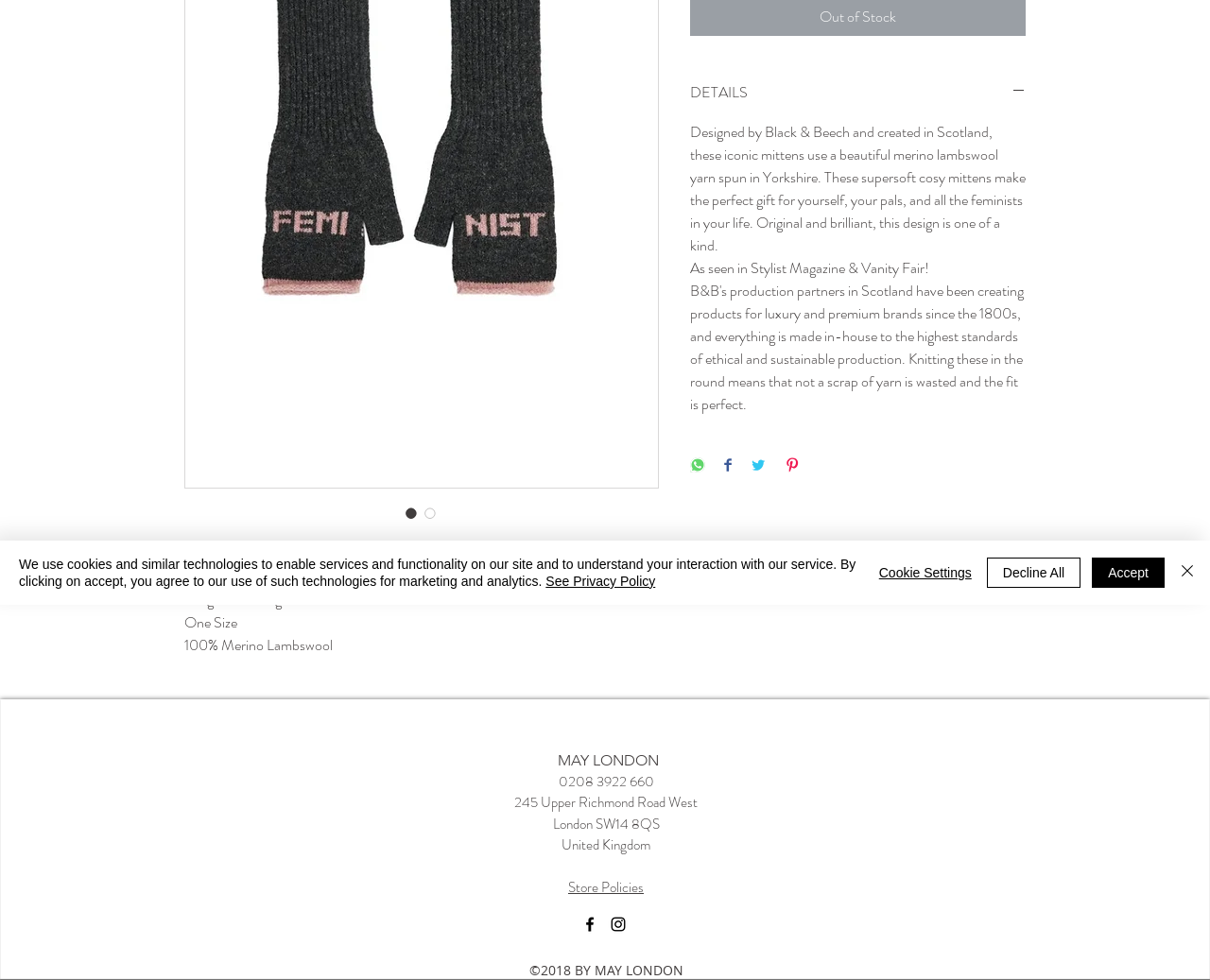Please predict the bounding box coordinates (top-left x, top-left y, bottom-right x, bottom-right y) for the UI element in the screenshot that fits the description: DETAILS

[0.57, 0.083, 0.848, 0.107]